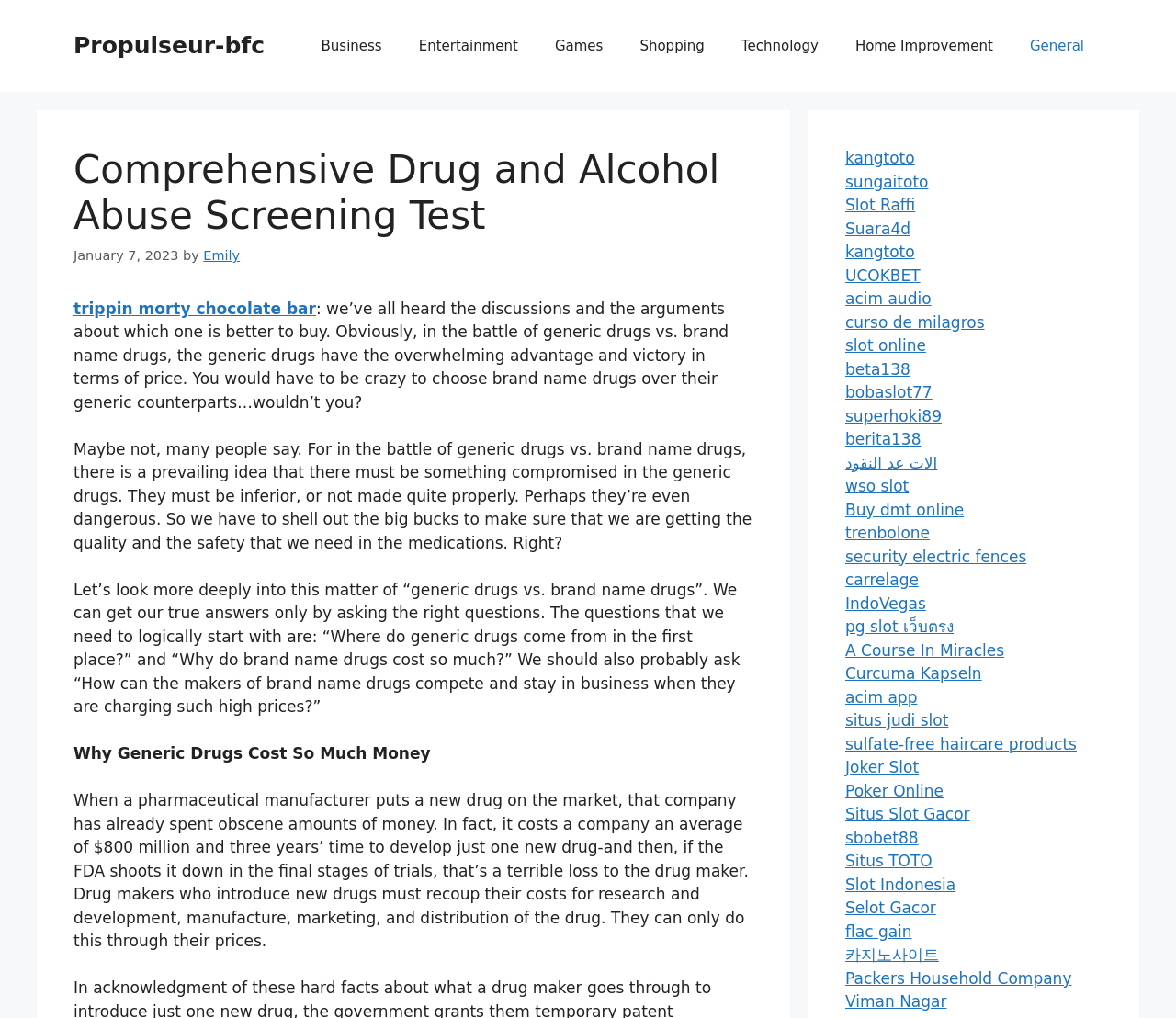Could you please study the image and provide a detailed answer to the question:
How much does it cost to develop a new drug?

The article mentions that it costs a company an average of $800 million and three years' time to develop just one new drug. This information is provided in the section 'Why Generic Drugs Cost So Much Money'.